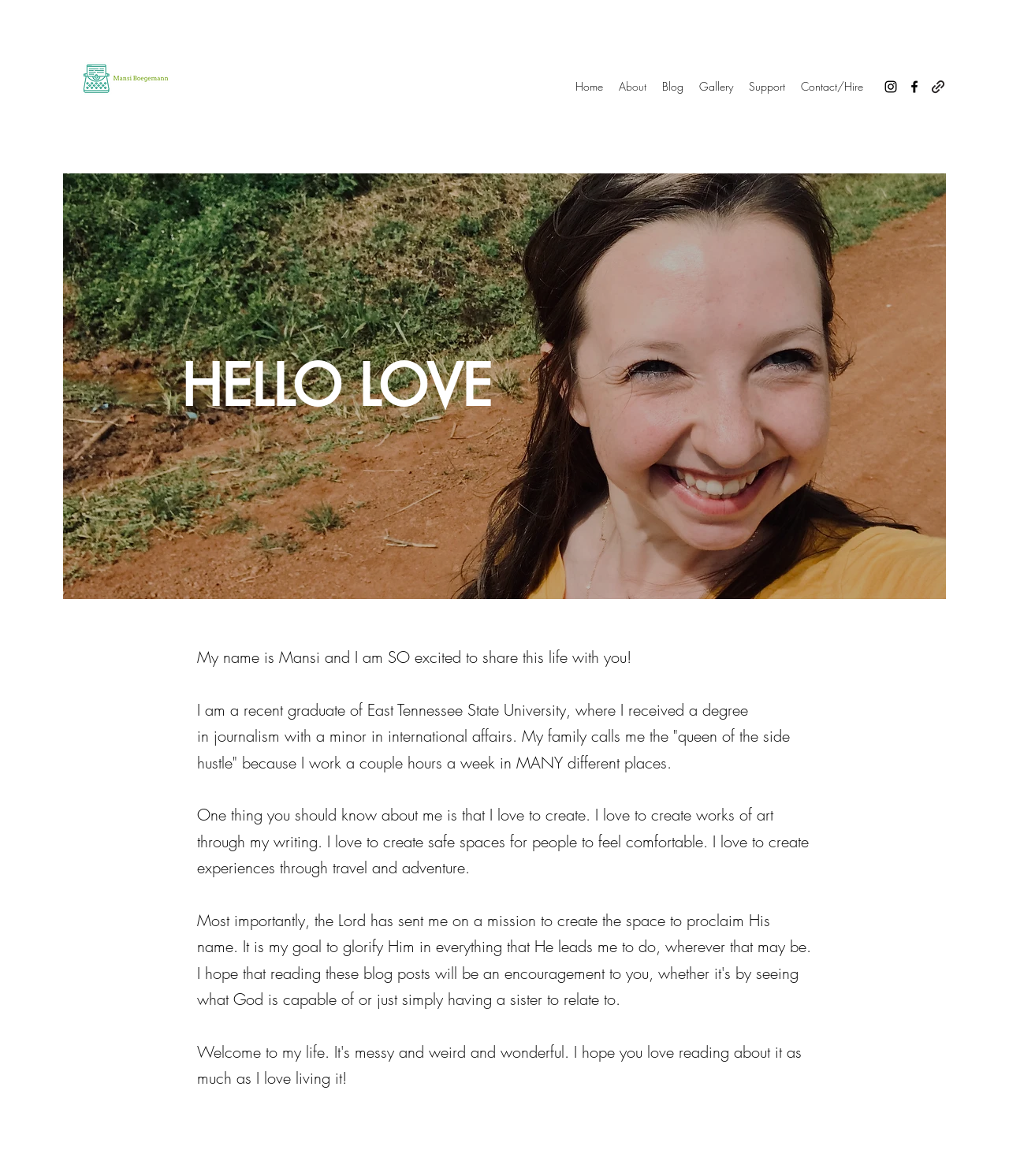Please identify the bounding box coordinates of the element I need to click to follow this instruction: "view the Instagram profile".

[0.875, 0.067, 0.891, 0.08]